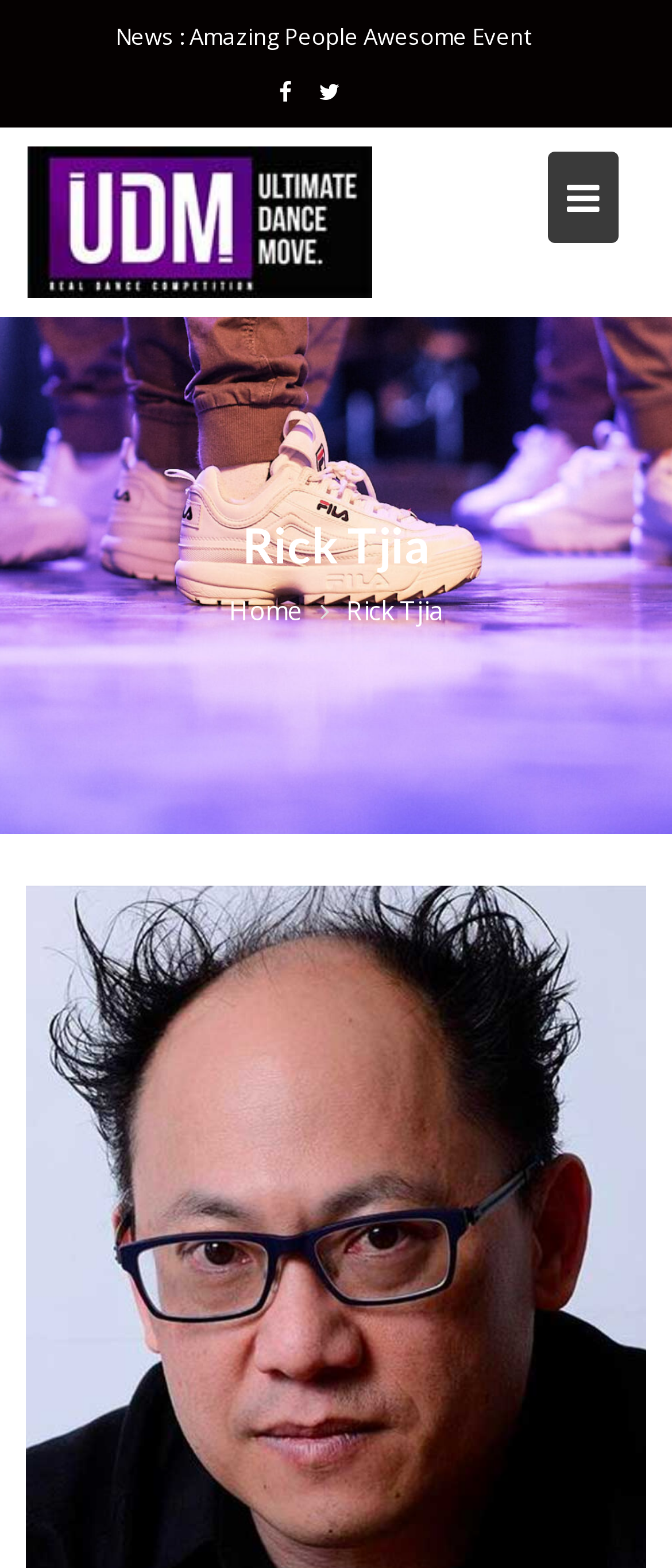Determine the bounding box for the HTML element described here: "alt="Ultimatedancemove"". The coordinates should be given as [left, top, right, bottom] with each number being a float between 0 and 1.

[0.041, 0.129, 0.554, 0.151]